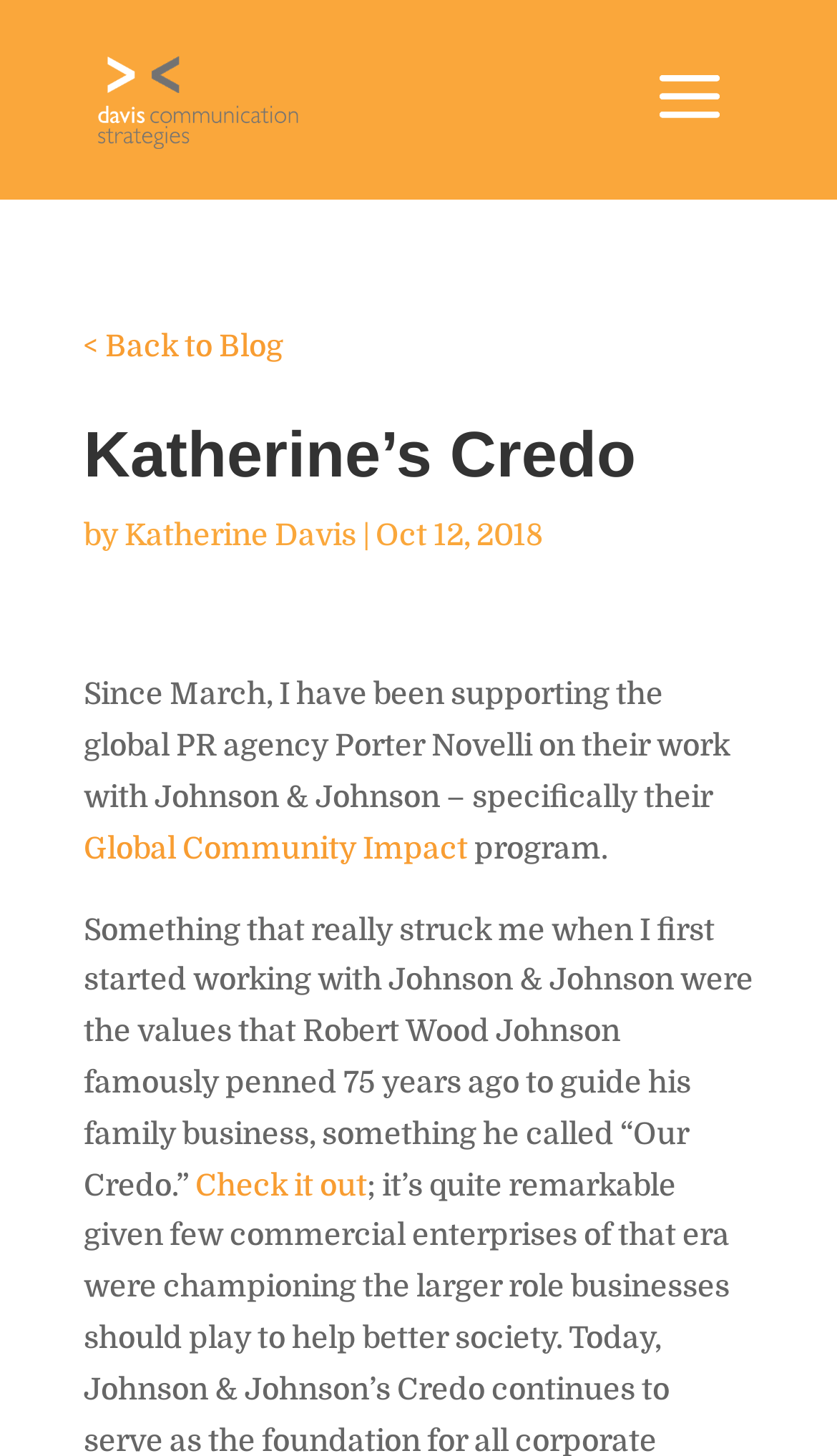Using the provided description alt="Davis Communication Strategies", find the bounding box coordinates for the UI element. Provide the coordinates in (top-left x, top-left y, bottom-right x, bottom-right y) format, ensuring all values are between 0 and 1.

[0.108, 0.055, 0.366, 0.079]